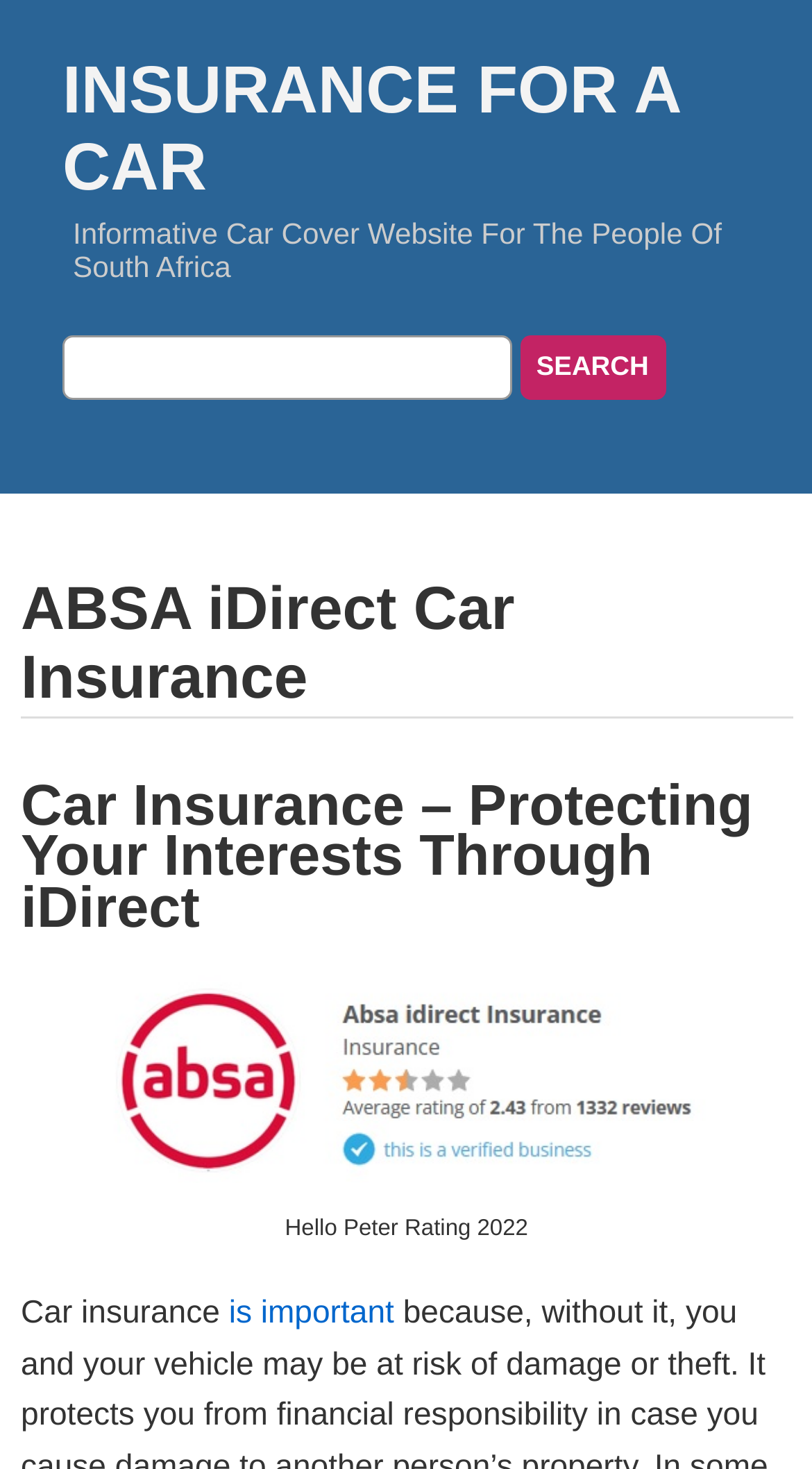Answer the question with a single word or phrase: 
What is the rating of ABSA iDirect Car Insurance in 2022?

Hello Peter Rating